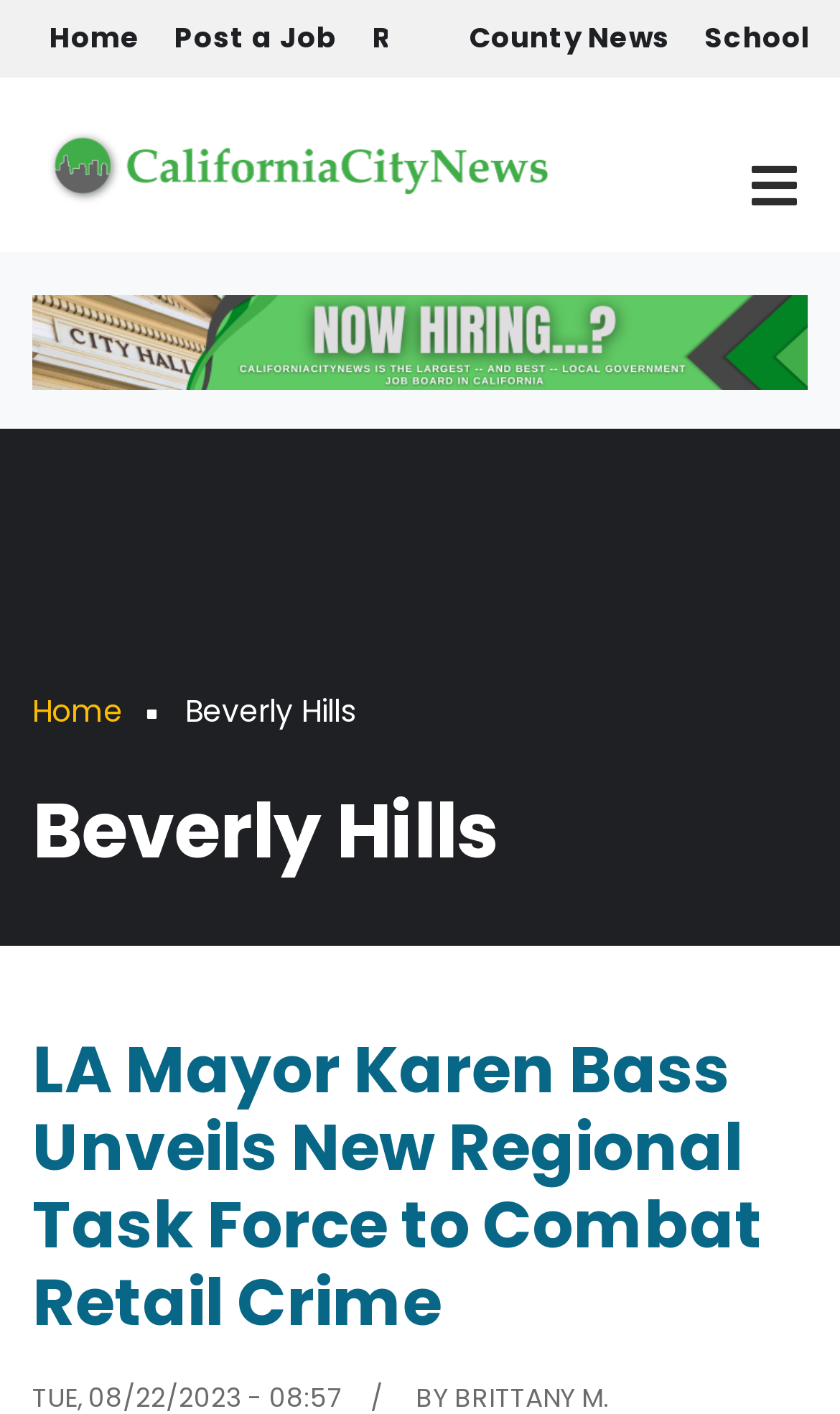Bounding box coordinates are specified in the format (top-left x, top-left y, bottom-right x, bottom-right y). All values are floating point numbers bounded between 0 and 1. Please provide the bounding box coordinate of the region this sentence describes: title="Home"

[0.038, 0.095, 0.677, 0.133]